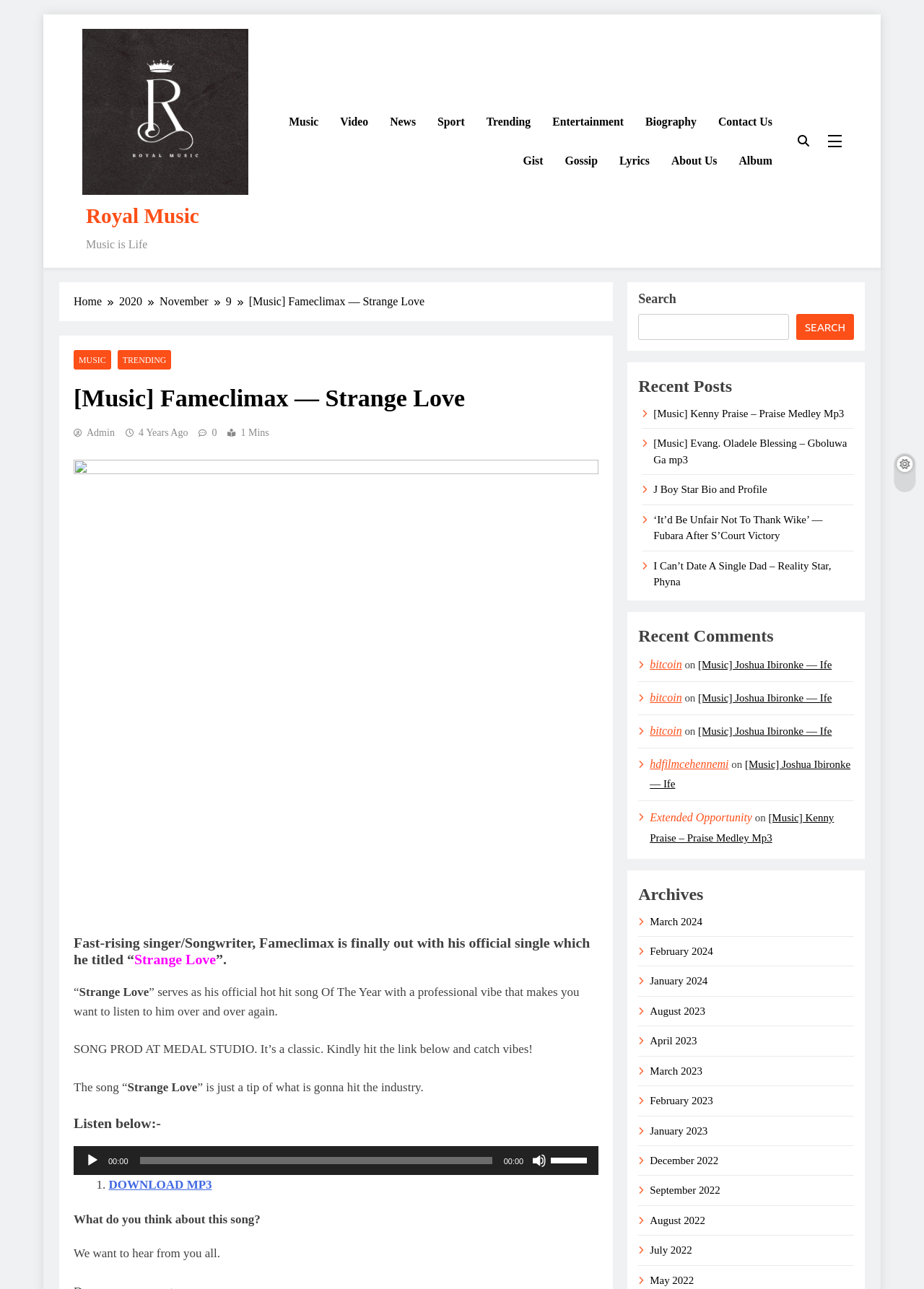What is the title of the song?
Please provide a single word or phrase answer based on the image.

Strange Love